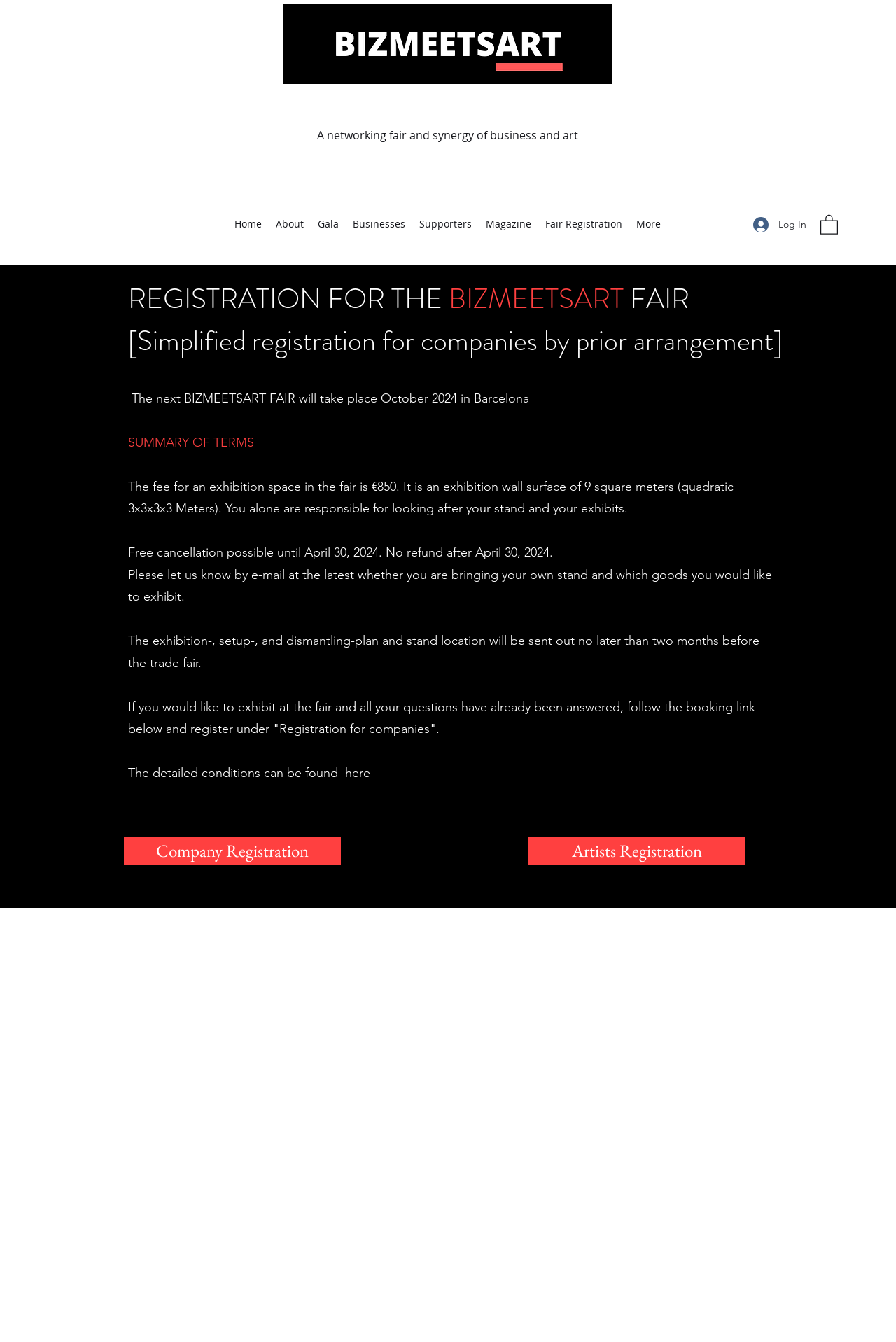Identify the bounding box coordinates for the UI element described as follows: "here". Ensure the coordinates are four float numbers between 0 and 1, formatted as [left, top, right, bottom].

[0.385, 0.57, 0.413, 0.582]